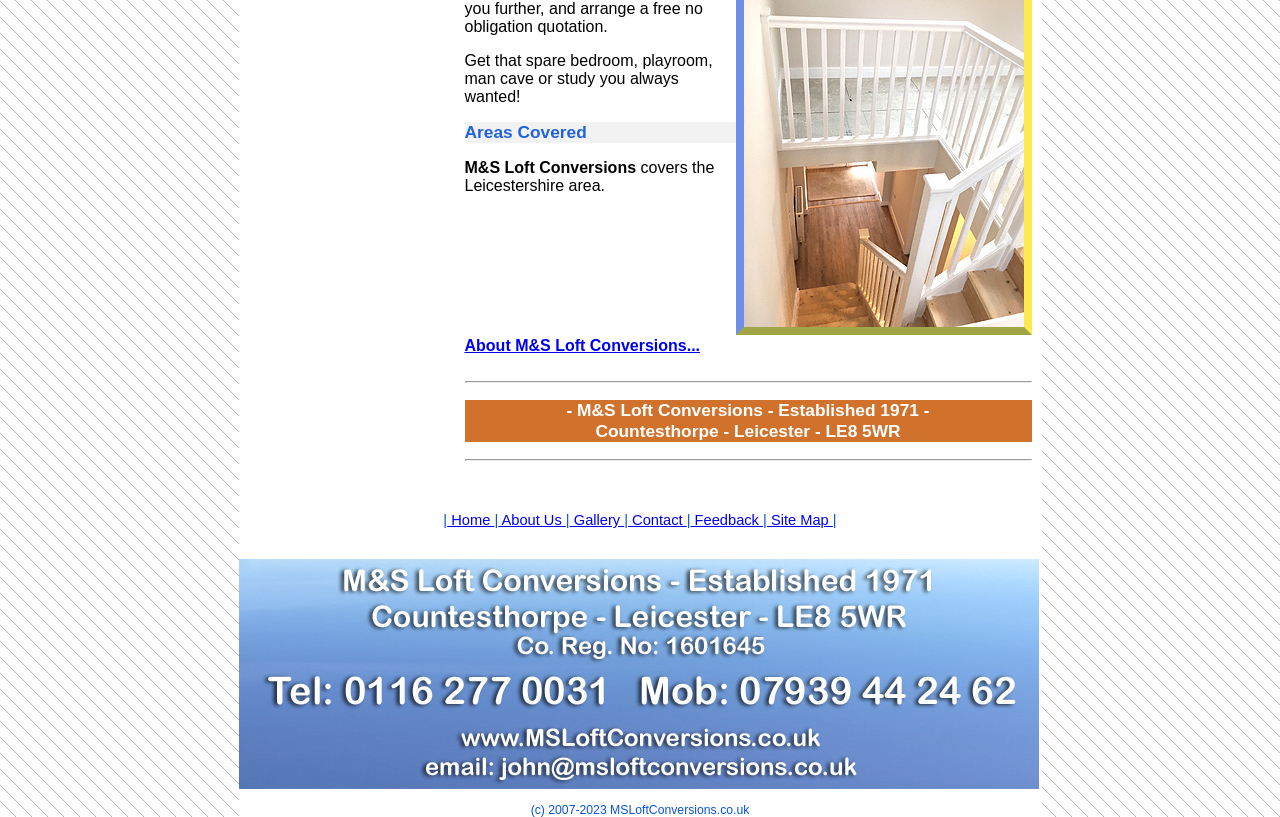Identify the bounding box for the UI element described as: "About Us". The coordinates should be four float numbers between 0 and 1, i.e., [left, top, right, bottom].

[0.389, 0.627, 0.442, 0.646]